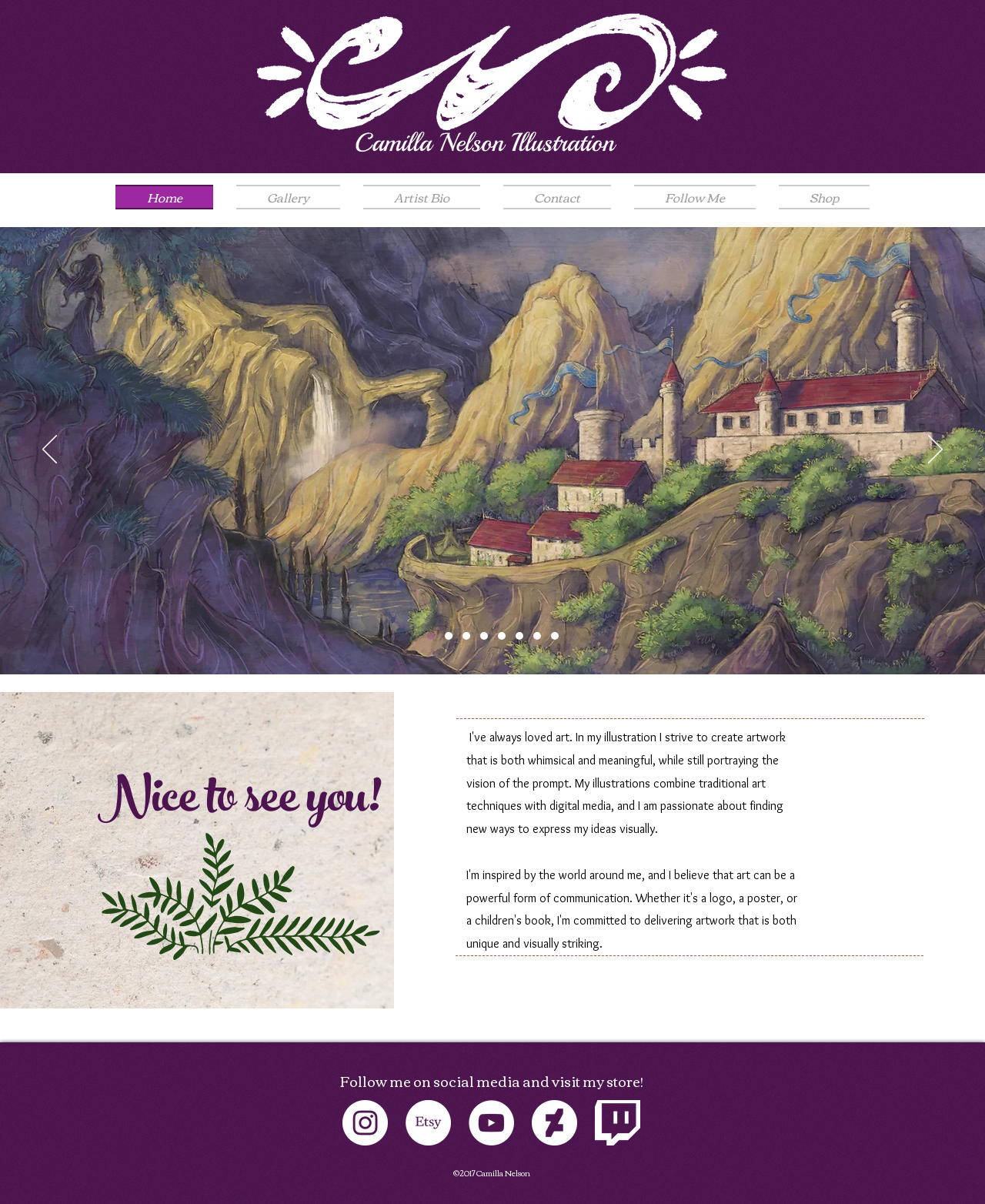Give a one-word or short phrase answer to the question: 
How many navigation links are in the main menu?

6